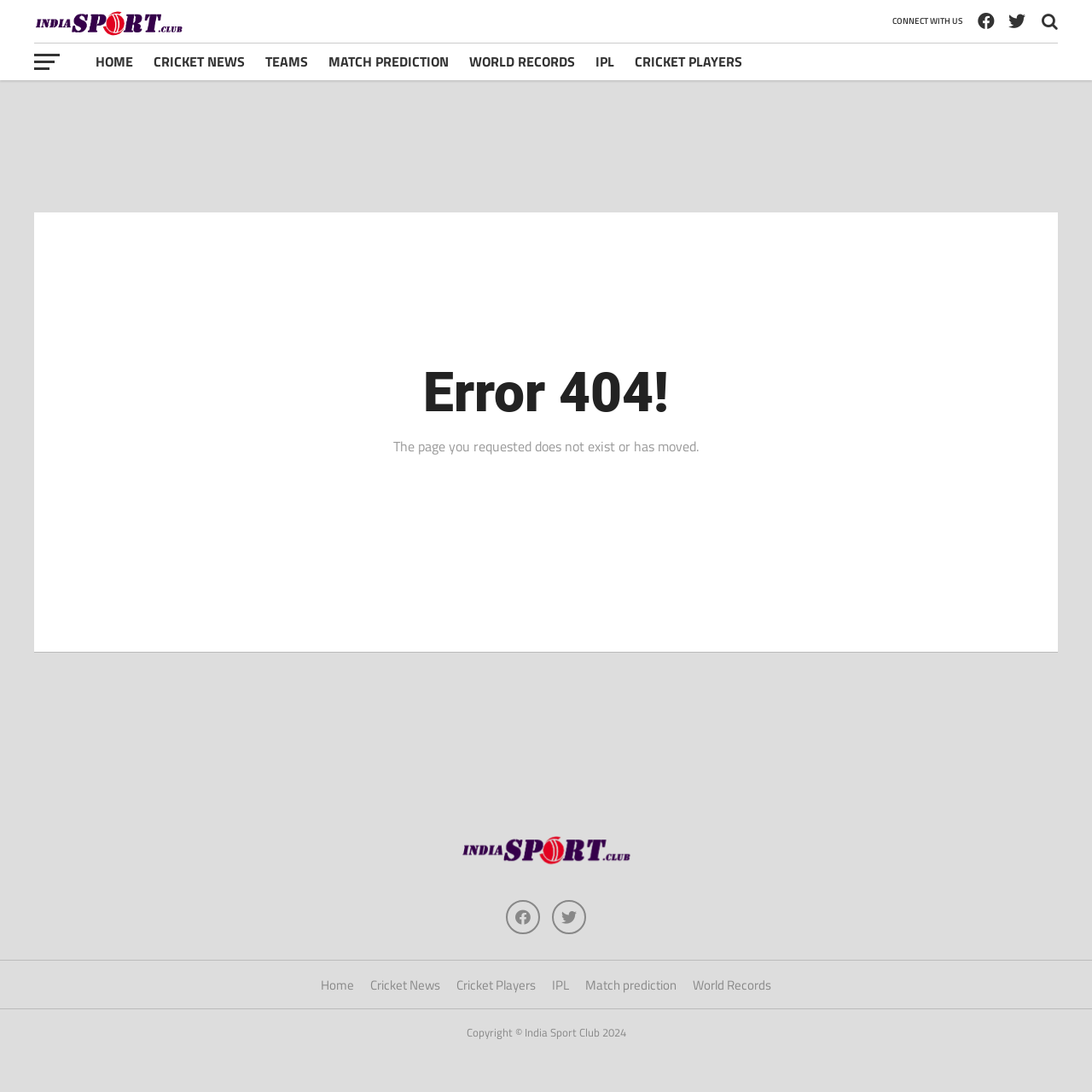Provide the bounding box coordinates of the area you need to click to execute the following instruction: "read cricket news".

[0.131, 0.039, 0.234, 0.073]